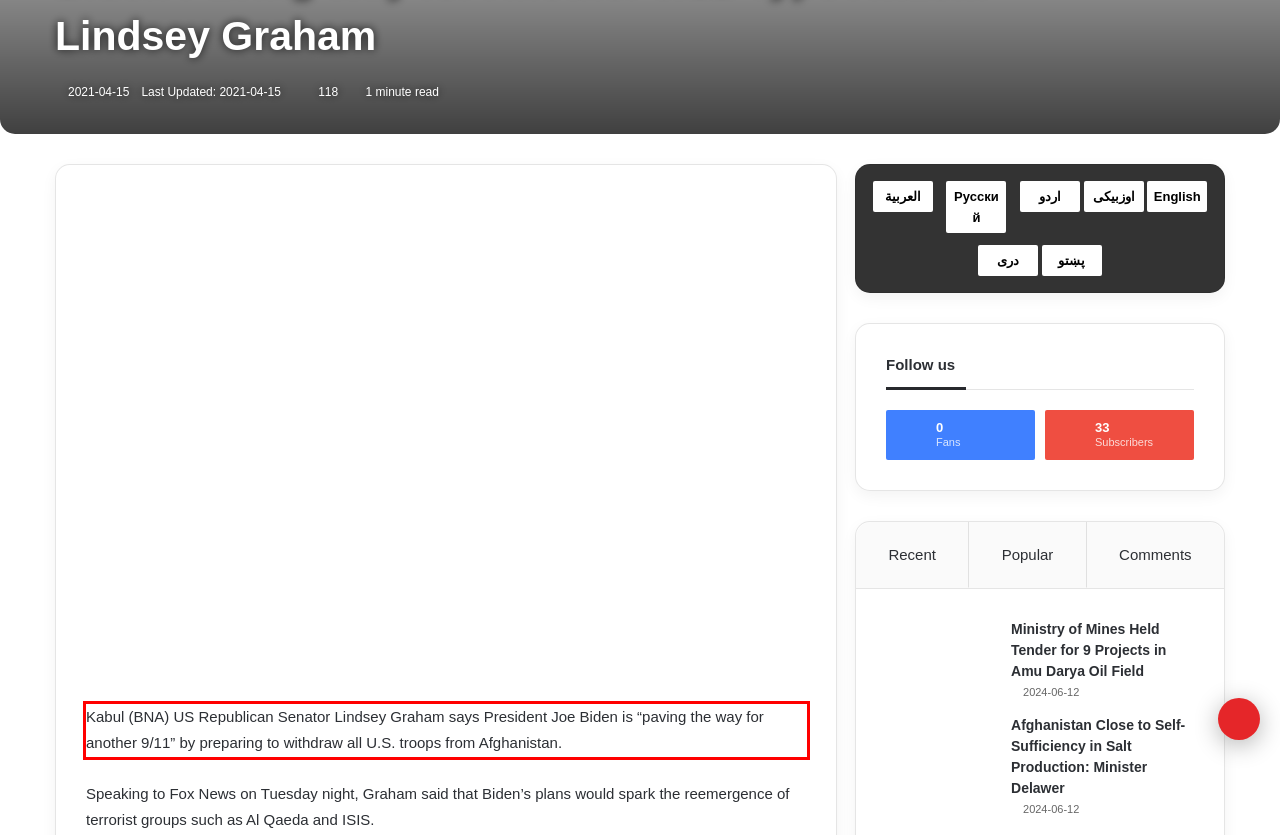The screenshot you have been given contains a UI element surrounded by a red rectangle. Use OCR to read and extract the text inside this red rectangle.

Kabul (BNA) US Republican Senator Lindsey Graham says President Joe Biden is “paving the way for another 9/11” by preparing to withdraw all U.S. troops from Afghanistan.